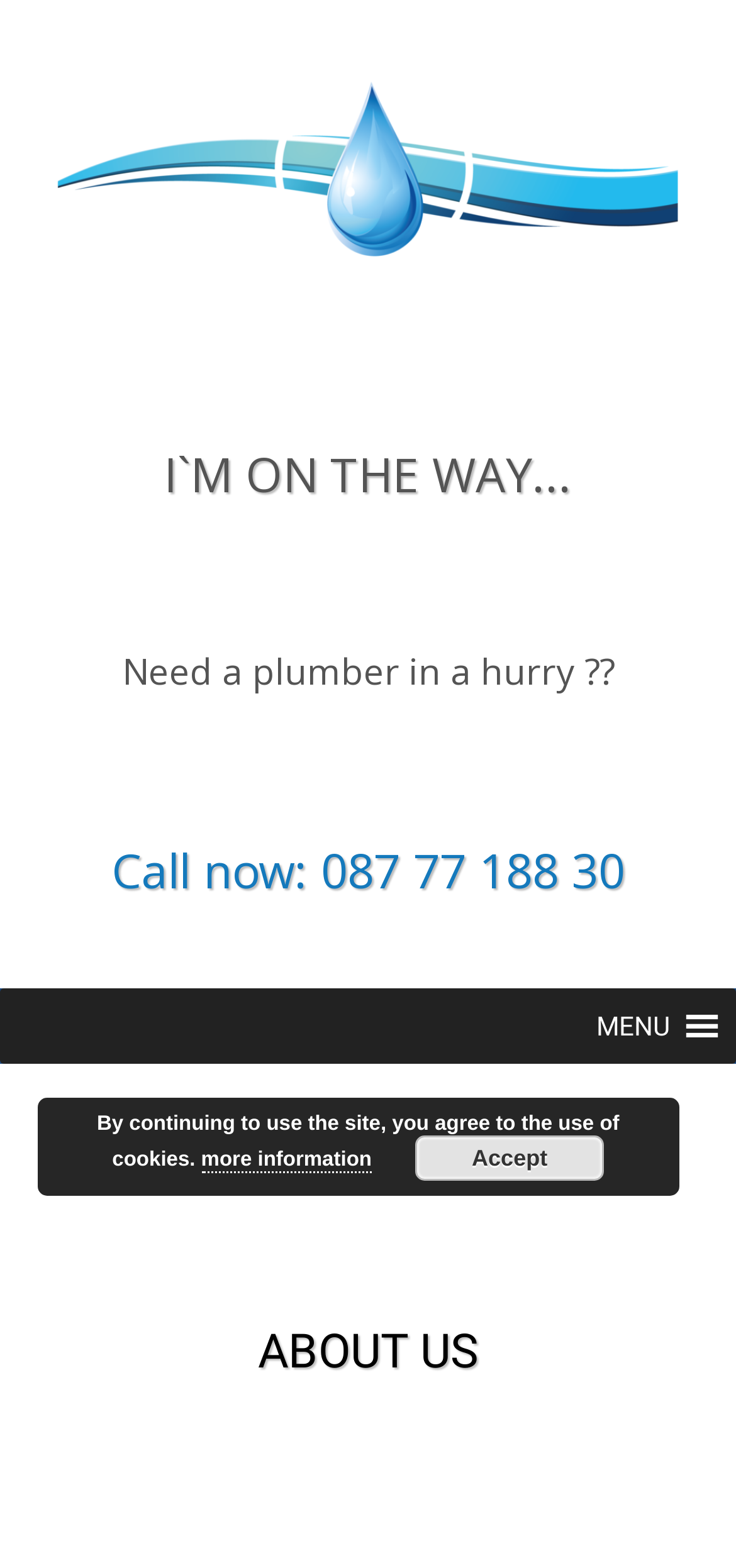Observe the image and answer the following question in detail: What is the purpose of the 'Accept' button?

The 'Accept' button is located near the text 'By continuing to use the site, you agree to the use of cookies.' and a link to 'more information', implying that clicking the 'Accept' button will accept the use of cookies on the website.